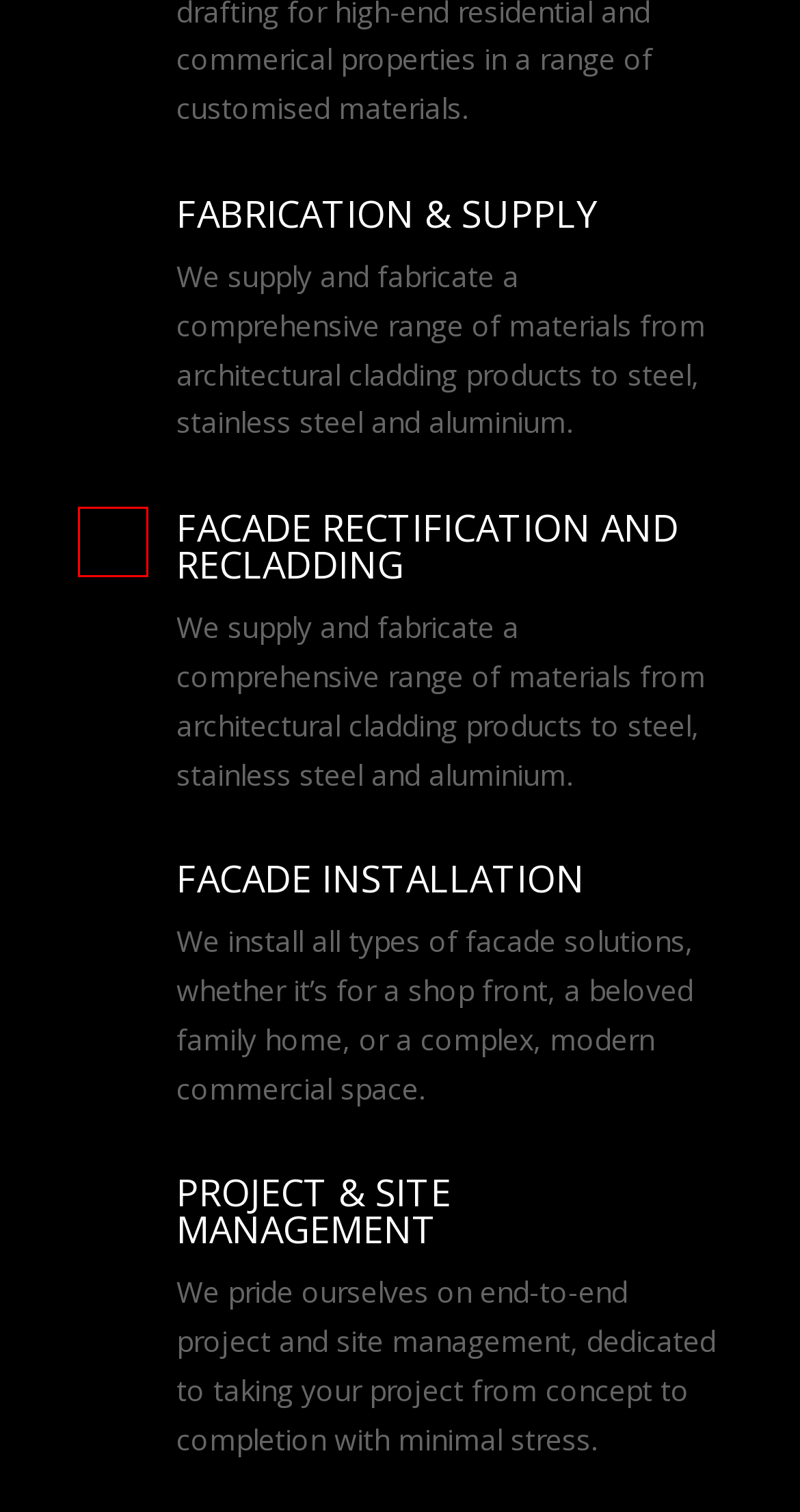You have a screenshot showing a webpage with a red bounding box around a UI element. Choose the webpage description that best matches the new page after clicking the highlighted element. Here are the options:
A. SCEGGS (Sydney Church of England Girls Grammar School) - Complete Facade Solutions
B. CITY KITCHEN - Complete Facade Solutions
C. Fabrication - Complete Facade Solutions
D. Contact Us - Complete Facade Solutions
E. Projects - Complete Facade Solutions
F. Project & Site Management - Complete Facade Solutions
G. Recladding - Complete Facade Solutions
H. Façade Installation - Complete Facade Solutions

G